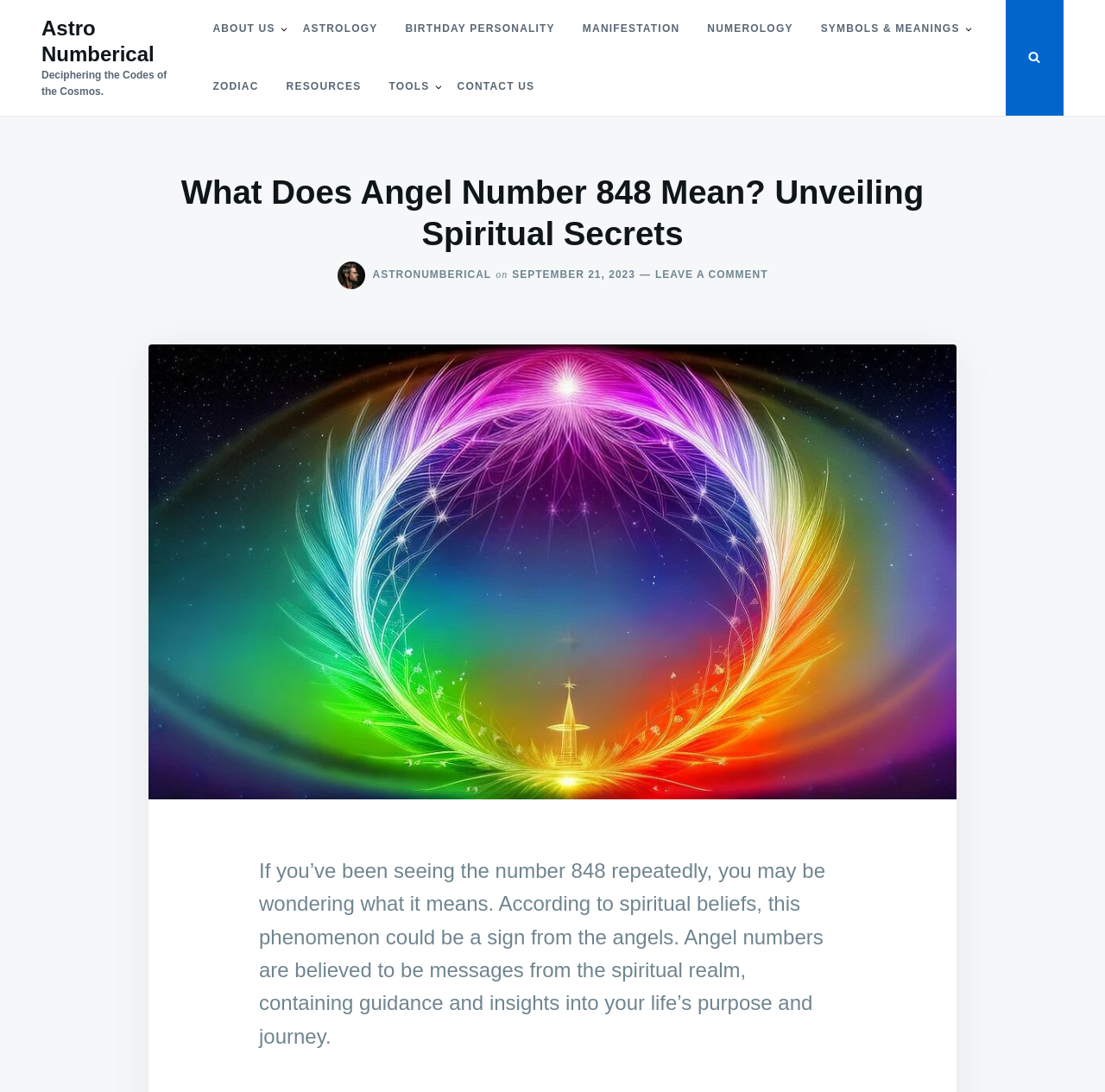Find the bounding box coordinates for the element that must be clicked to complete the instruction: "Download Birthday Photo Frame apk". The coordinates should be four float numbers between 0 and 1, indicated as [left, top, right, bottom].

None